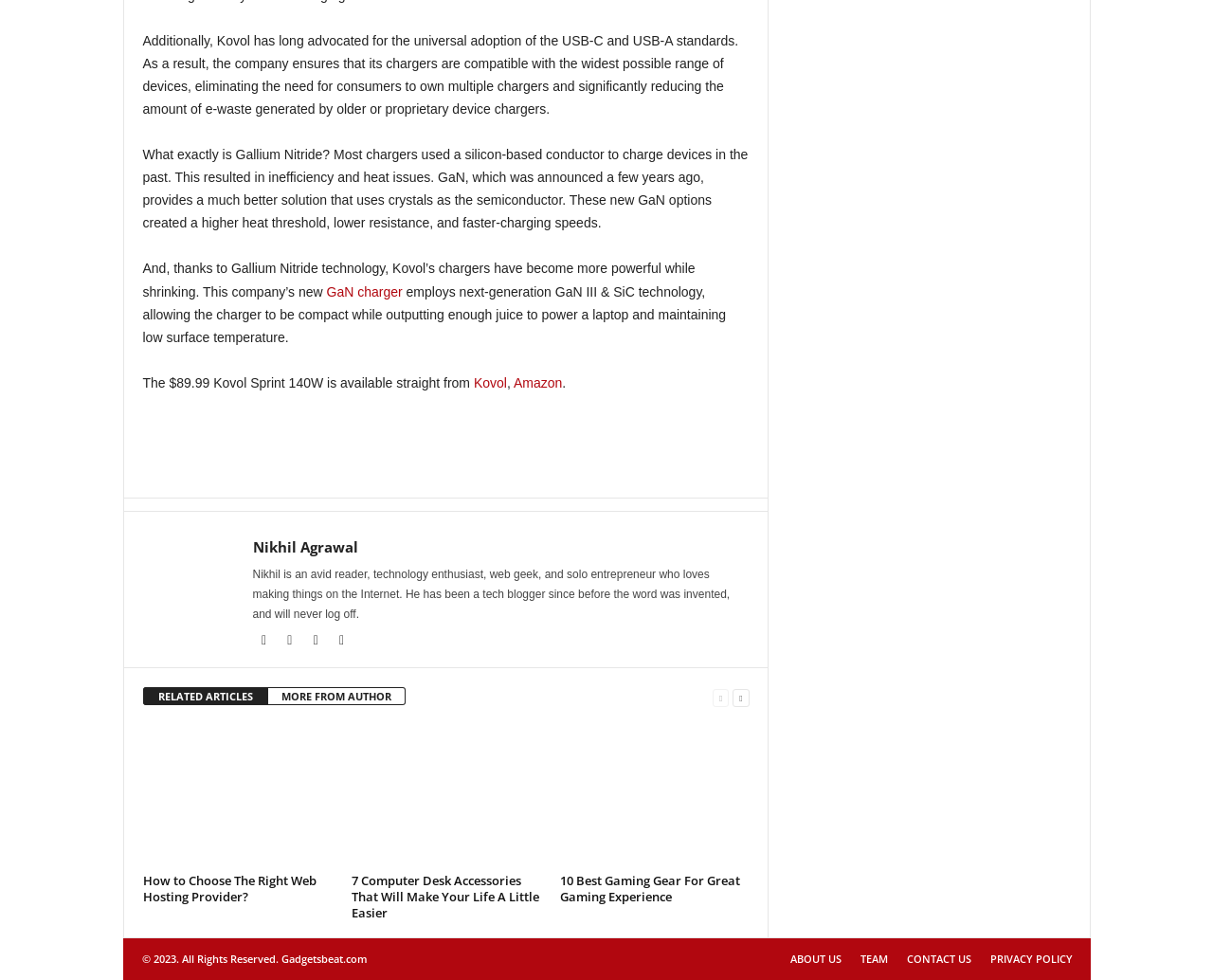Specify the bounding box coordinates for the region that must be clicked to perform the given instruction: "Read about Kovol's GaN charger".

[0.269, 0.29, 0.332, 0.305]